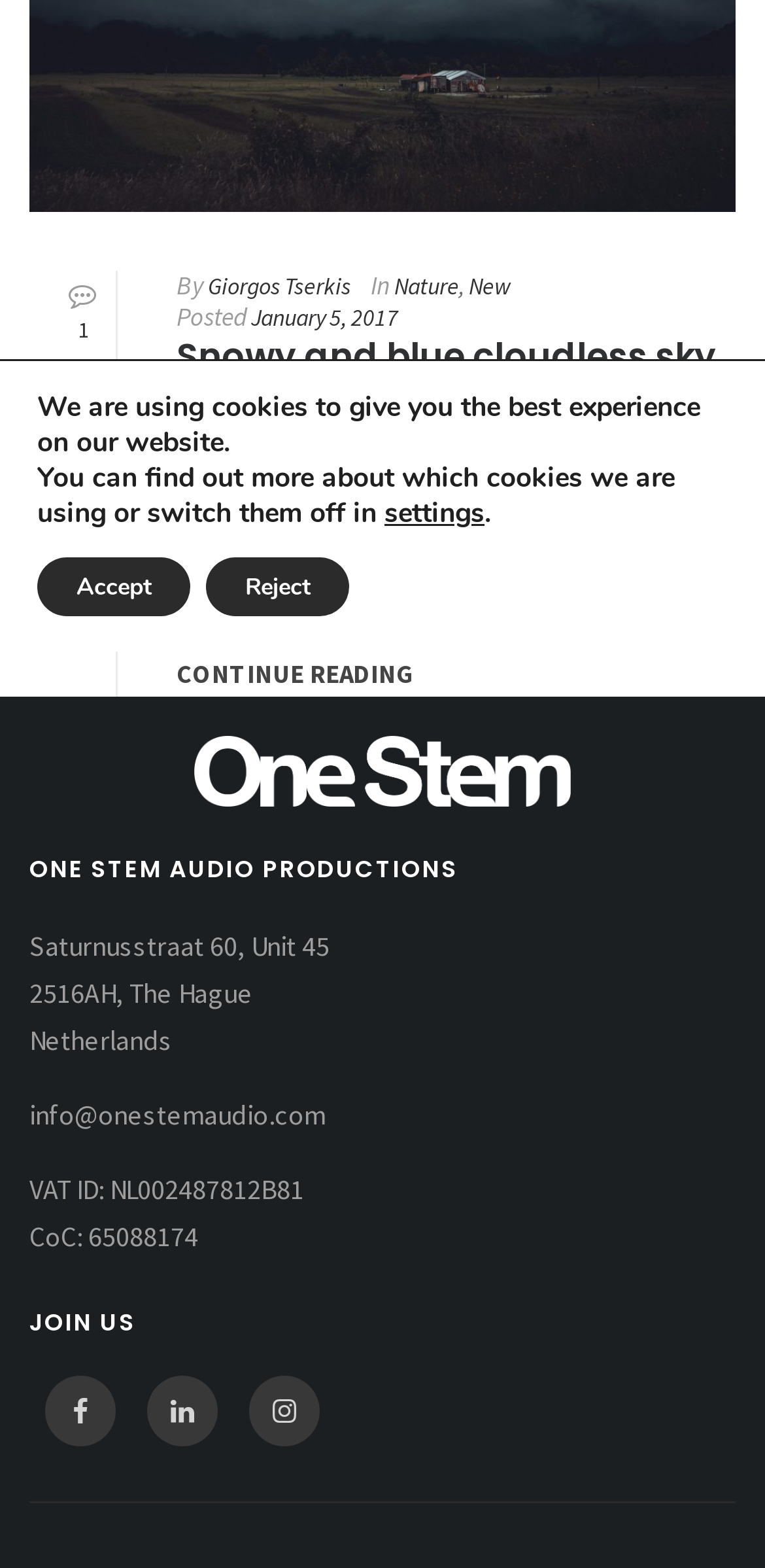Using the element description provided, determine the bounding box coordinates in the format (top-left x, top-left y, bottom-right x, bottom-right y). Ensure that all values are floating point numbers between 0 and 1. Element description: Nature

[0.515, 0.172, 0.6, 0.191]